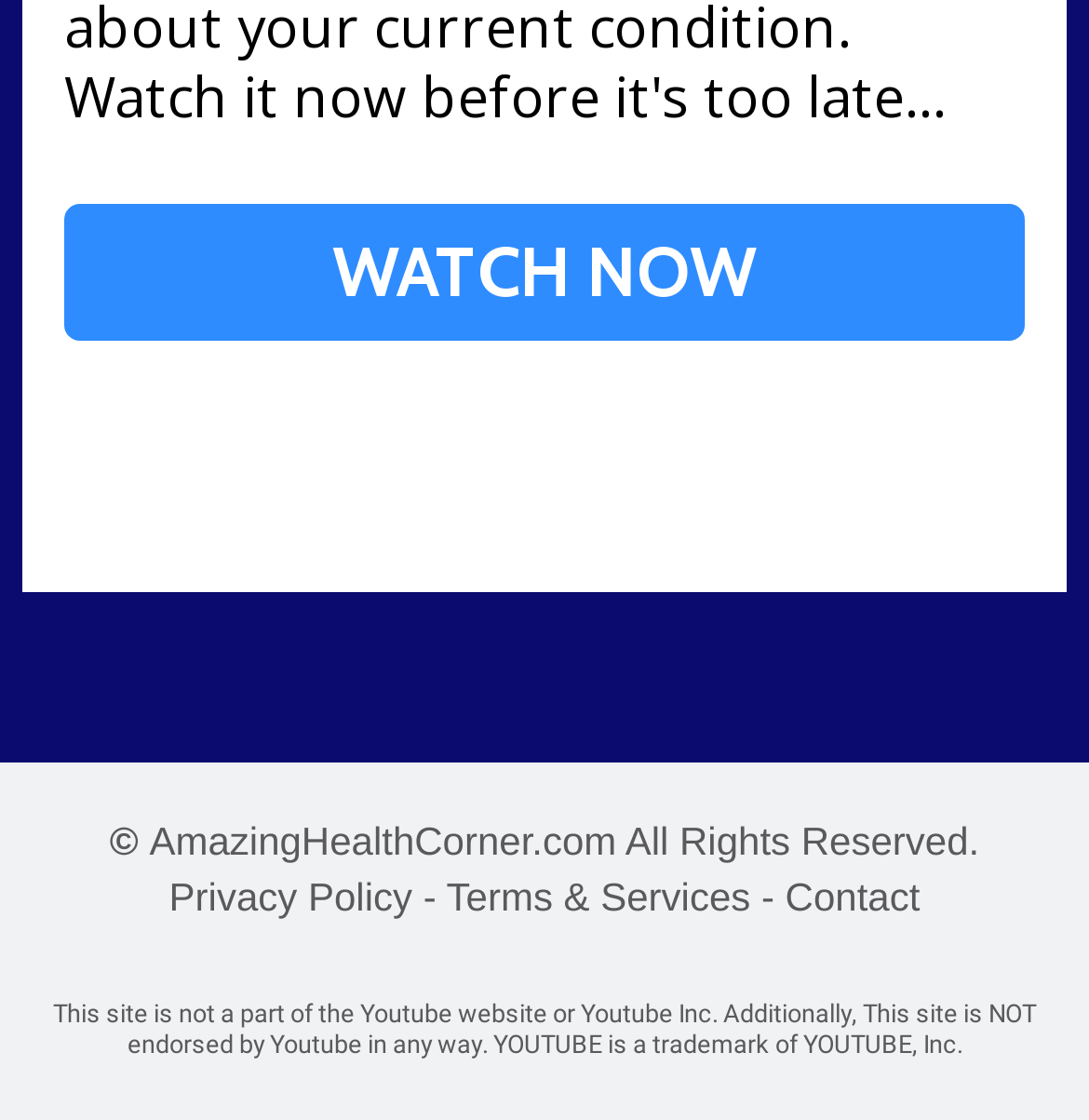Determine the bounding box of the UI element mentioned here: "Alicia Marks". The coordinates must be in the format [left, top, right, bottom] with values ranging from 0 to 1.

None